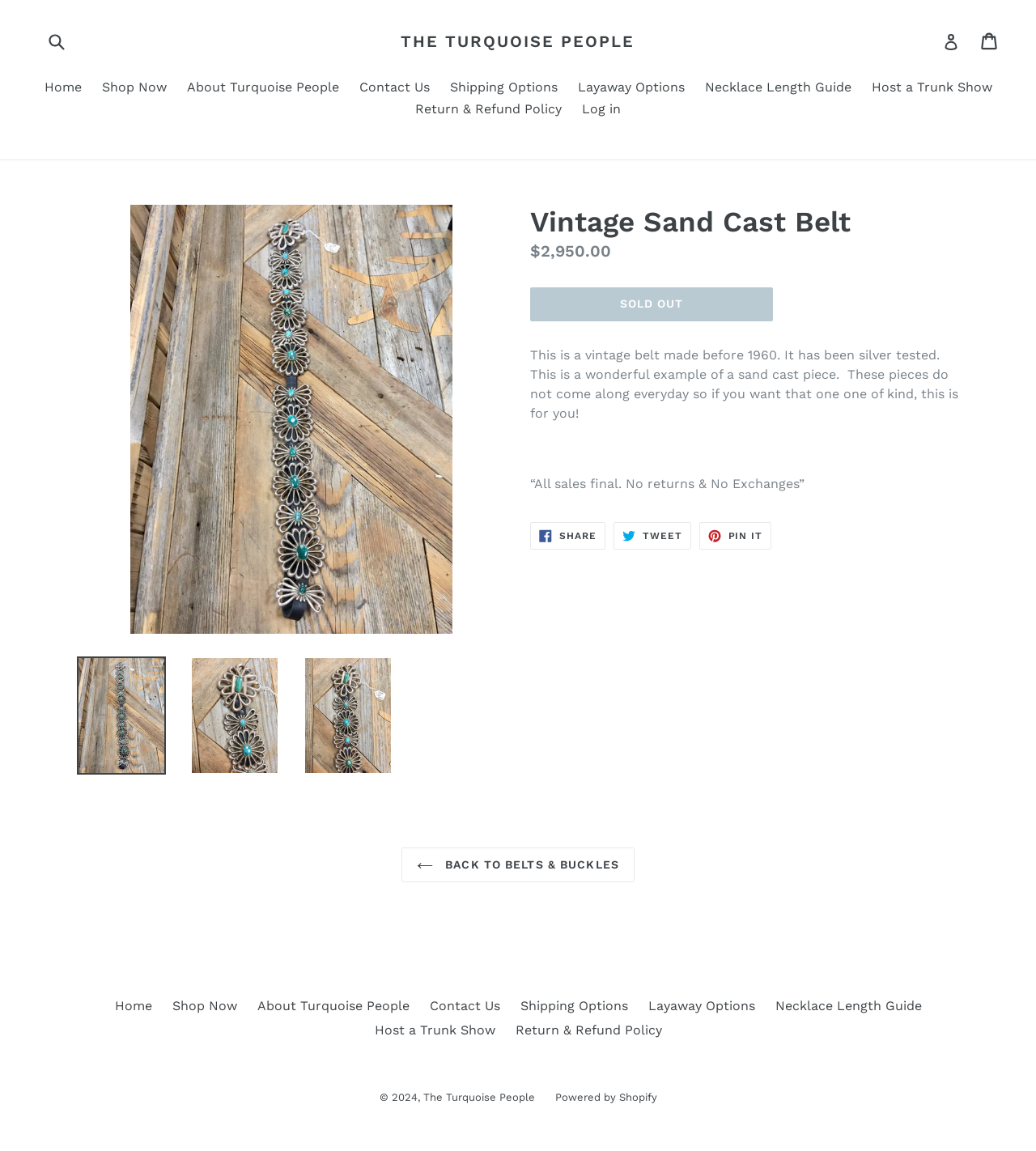Find the bounding box coordinates for the area that should be clicked to accomplish the instruction: "Go back to belts and buckles".

[0.388, 0.736, 0.612, 0.767]